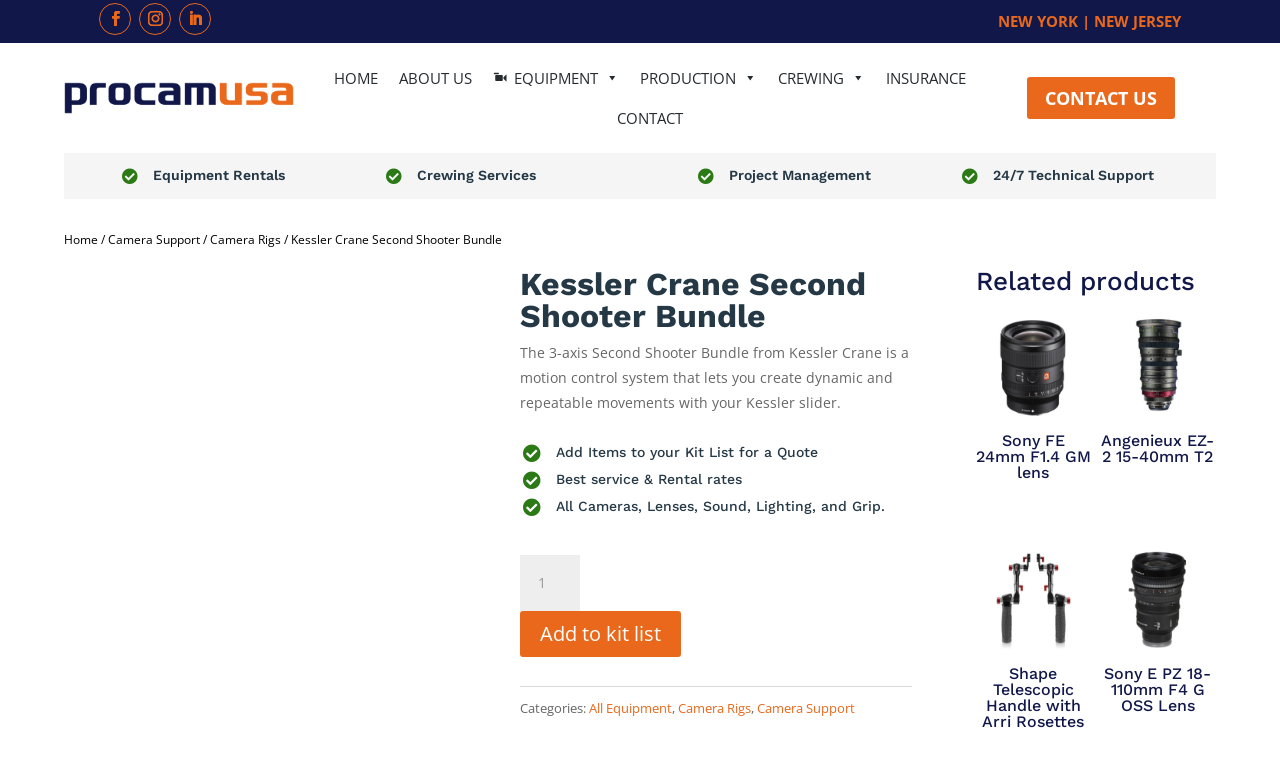Is the product quantity required to be set?
Your answer should be a single word or phrase derived from the screenshot.

No